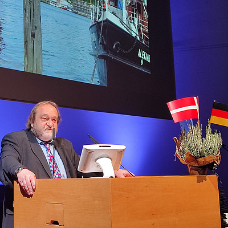What is on the podium?
Please ensure your answer to the question is detailed and covers all necessary aspects.

According to the caption, on the podium, there is a bouquet of lavender sitting alongside flags representing Denmark and Germany, symbolizing the friendly cooperation between the two nations.